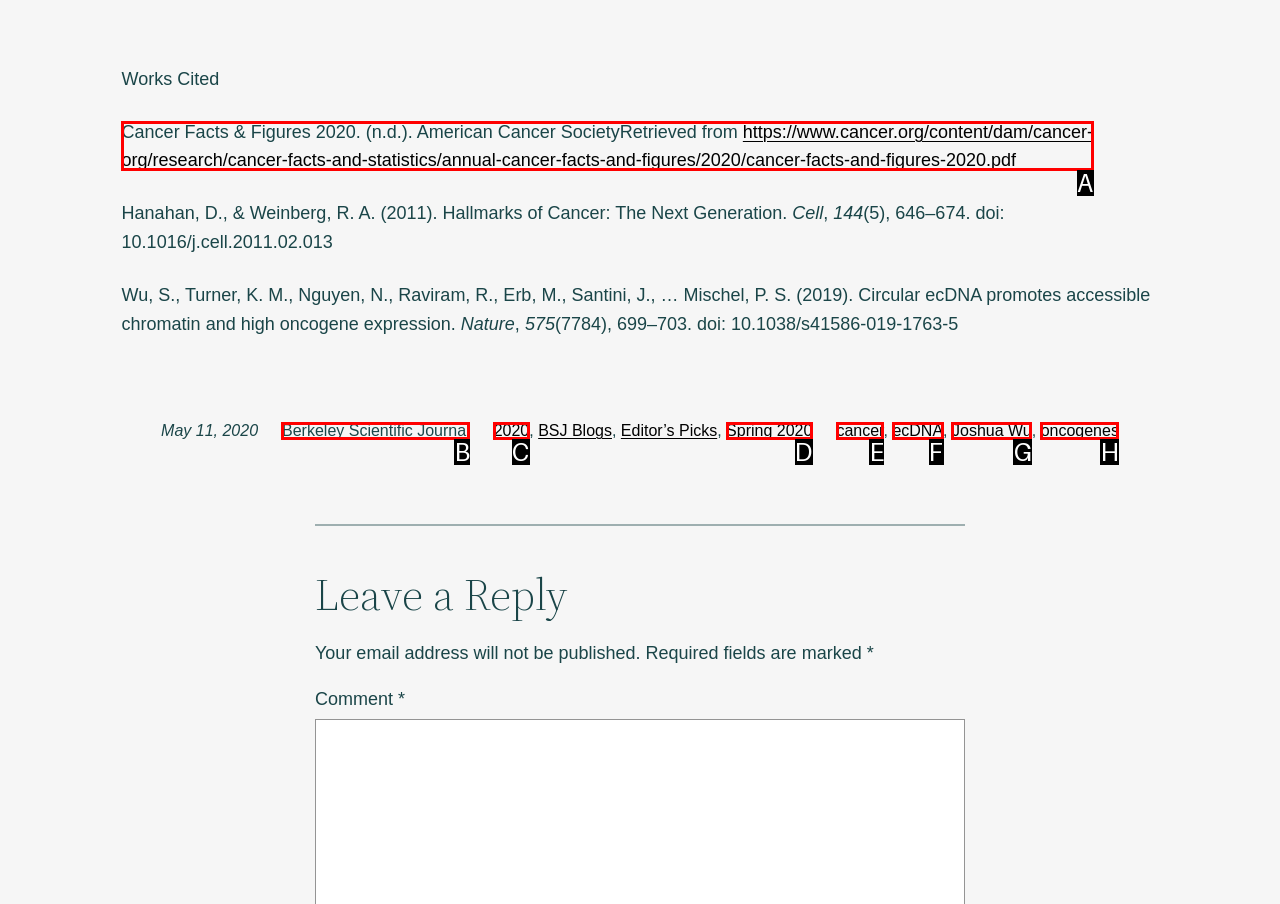Tell me which one HTML element I should click to complete the following task: Visit the Berkeley Scientific Journal website Answer with the option's letter from the given choices directly.

B